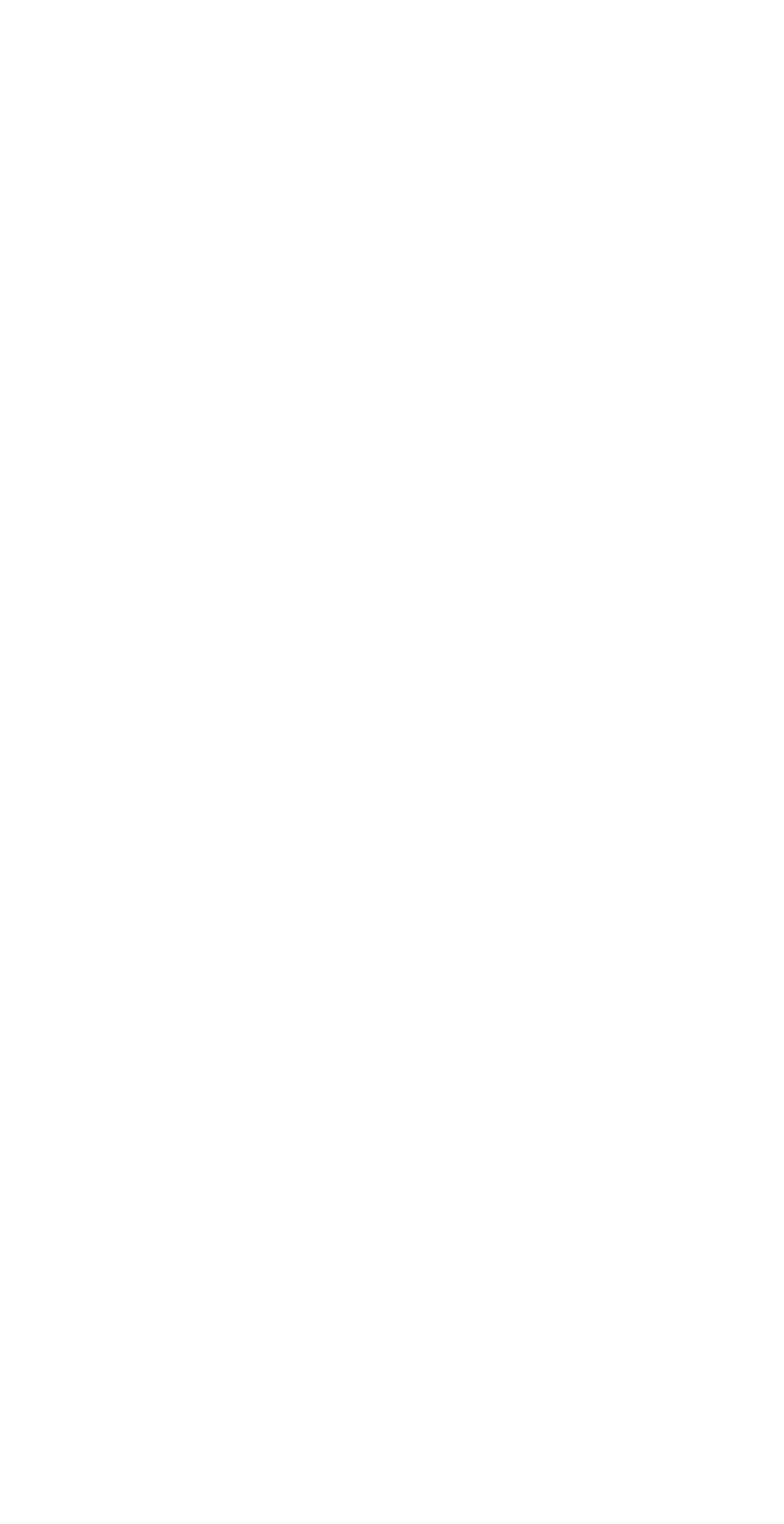What is the address of New Wine Trust Limited?
Answer the question with as much detail as you can, using the image as a reference.

I found the address by examining the StaticText element with the bounding box coordinates [0.082, 0.781, 0.752, 0.845], which contains the address '4a Ridley Avenue, Ealing, London, W13 9XW'.